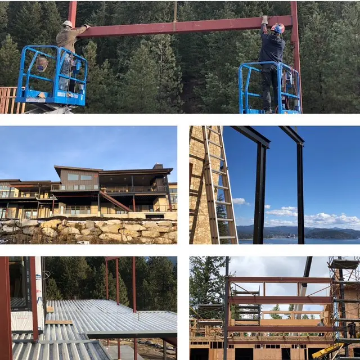Please answer the following question using a single word or phrase: 
What type of design is showcased in the middle section?

Modern architectural design